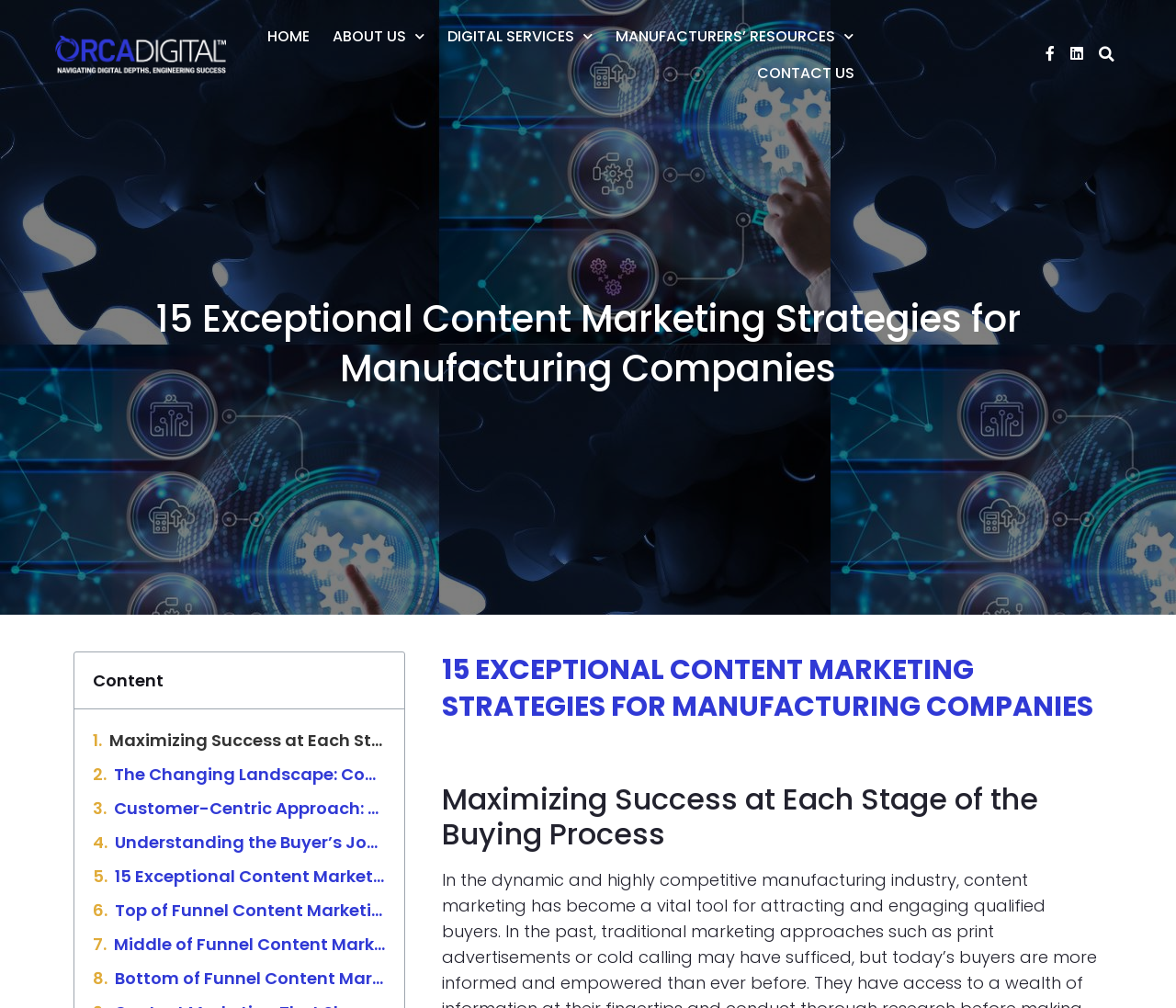Based on the element description, predict the bounding box coordinates (top-left x, top-left y, bottom-right x, bottom-right y) for the UI element in the screenshot: Home

[0.218, 0.018, 0.273, 0.055]